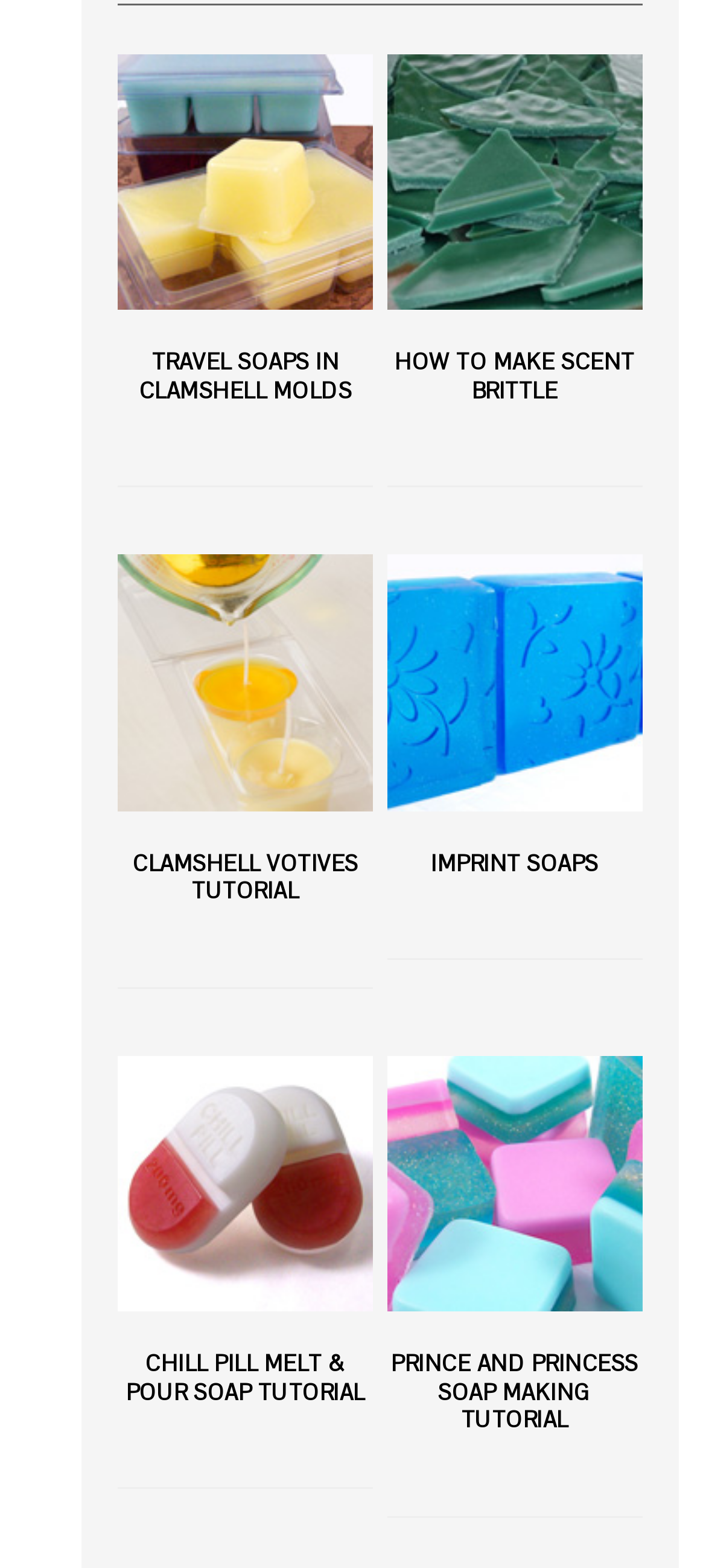Provide the bounding box coordinates of the HTML element described by the text: "Imprint Soaps".

[0.61, 0.541, 0.848, 0.56]